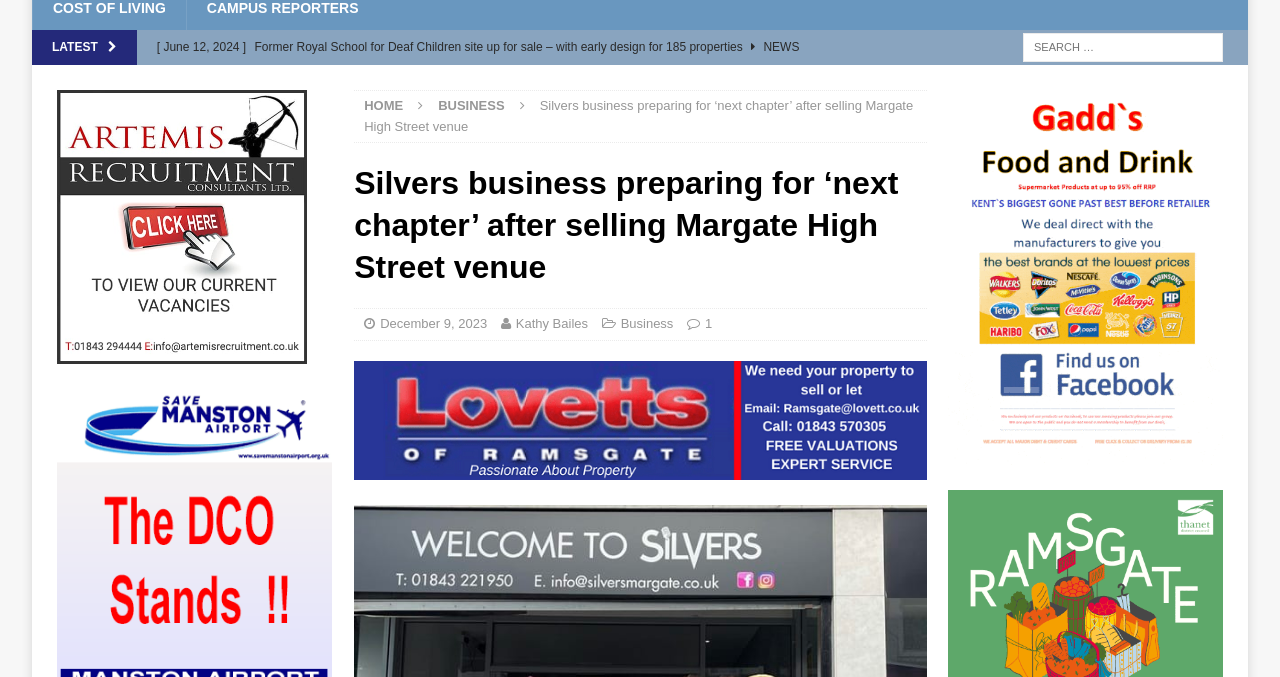Please locate the bounding box coordinates of the region I need to click to follow this instruction: "Read news about Former Royal School for Deaf Children site up for sale".

[0.122, 0.044, 0.635, 0.094]